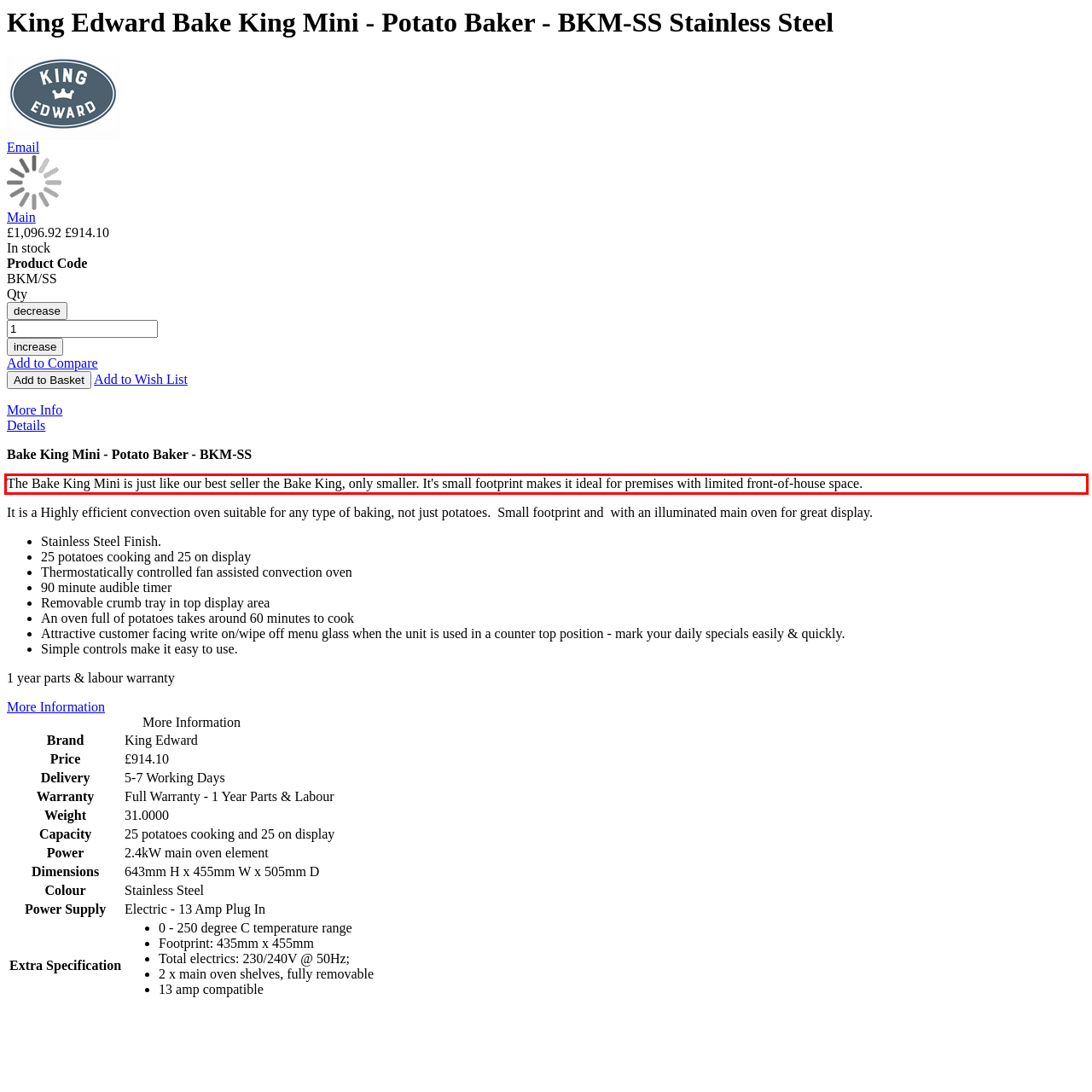Observe the screenshot of the webpage that includes a red rectangle bounding box. Conduct OCR on the content inside this red bounding box and generate the text.

The Bake King Mini is just like our best seller the Bake King, only smaller. It's small footprint makes it ideal for premises with limited front-of-house space.